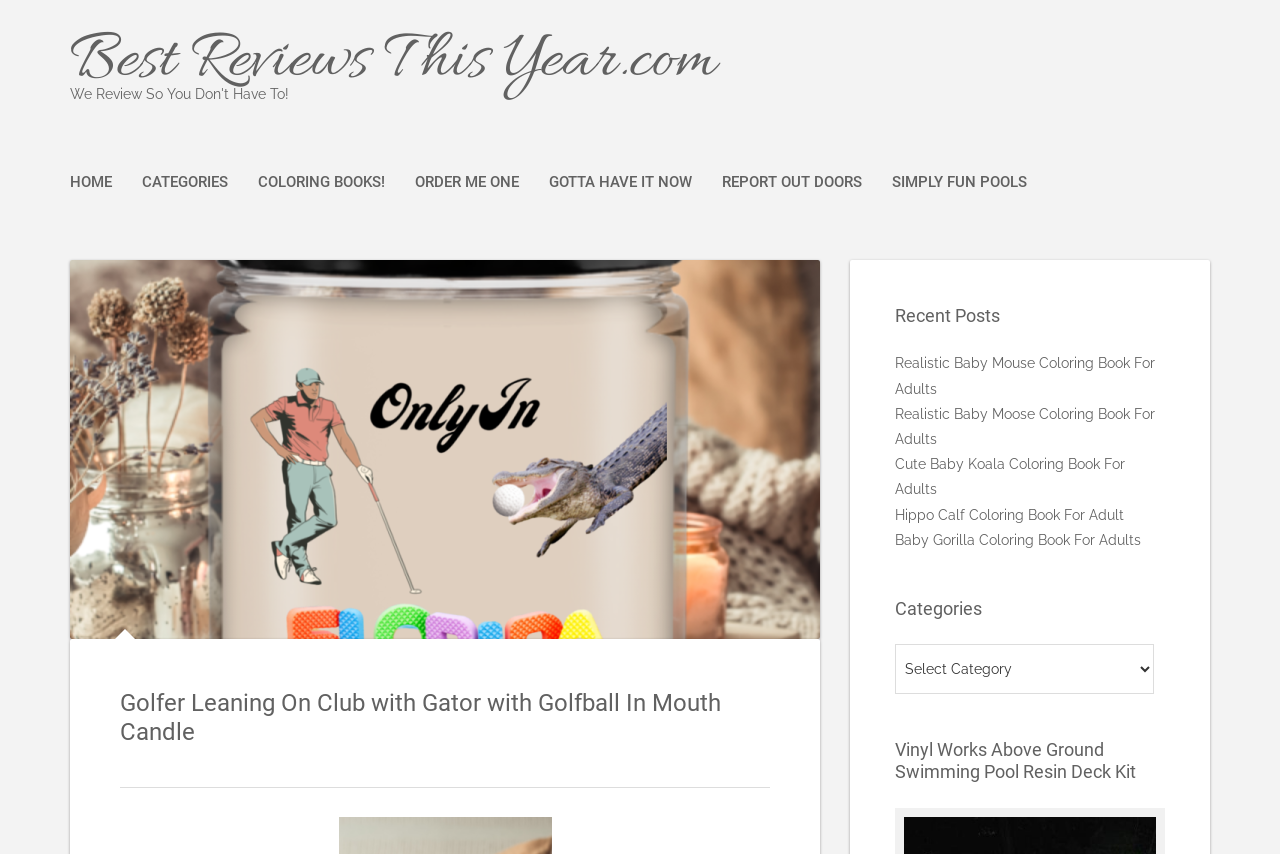Find the bounding box of the web element that fits this description: "Gotta Have It Now".

[0.429, 0.202, 0.541, 0.228]